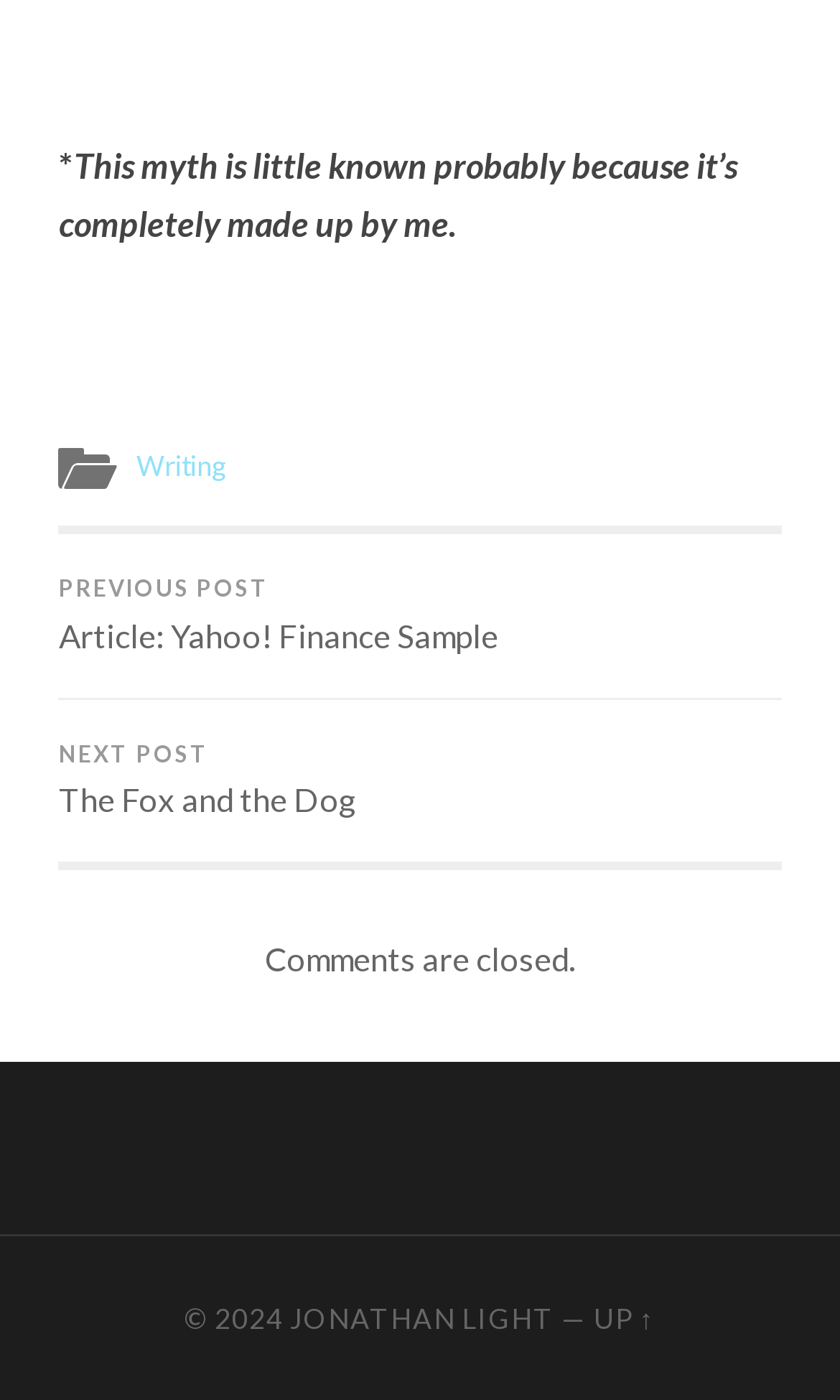Respond to the question with just a single word or phrase: 
What is the author's name?

JONATHAN LIGHT